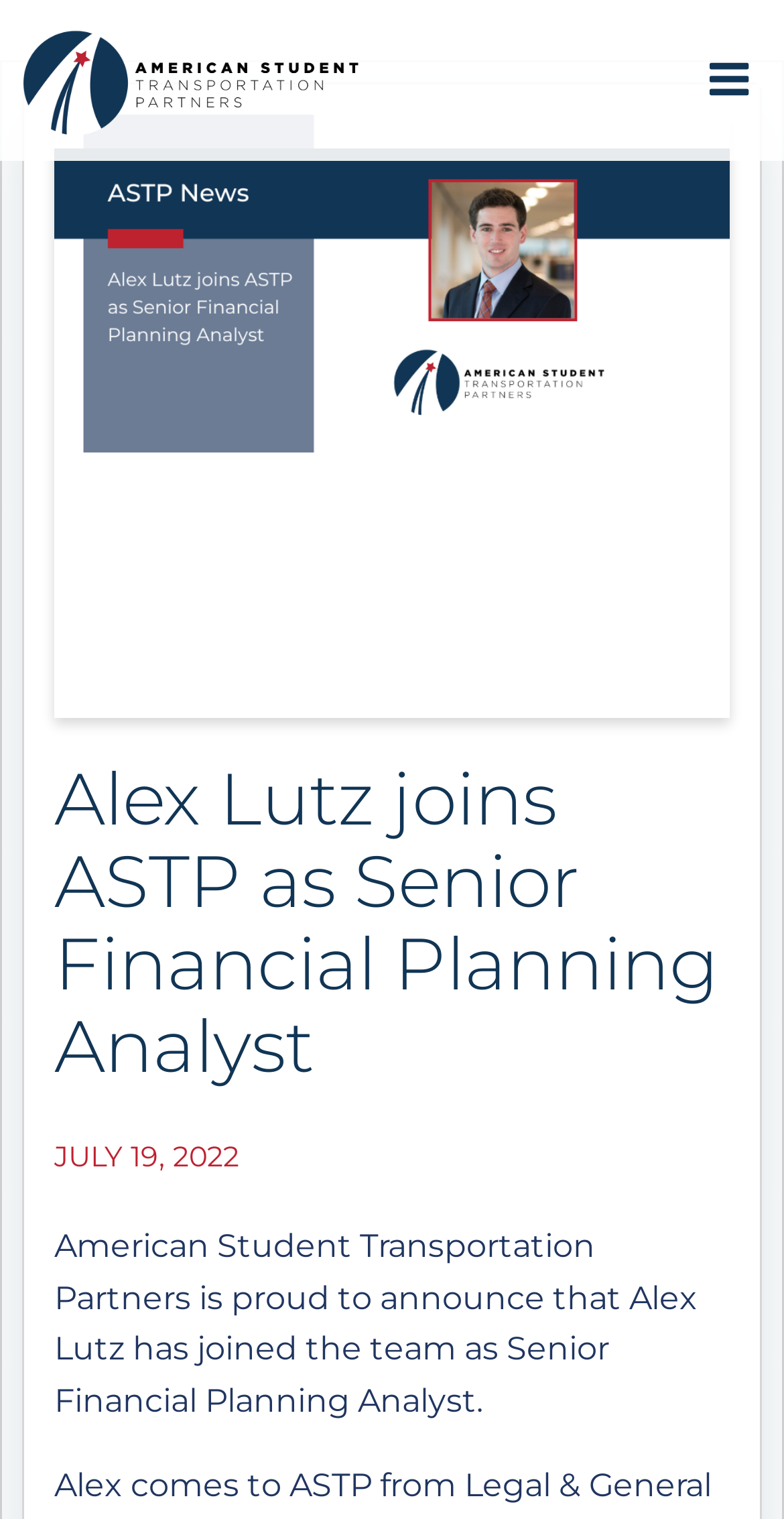What is Alex Lutz's new role at ASTP?
Answer with a single word or phrase, using the screenshot for reference.

Senior Financial Planning Analyst